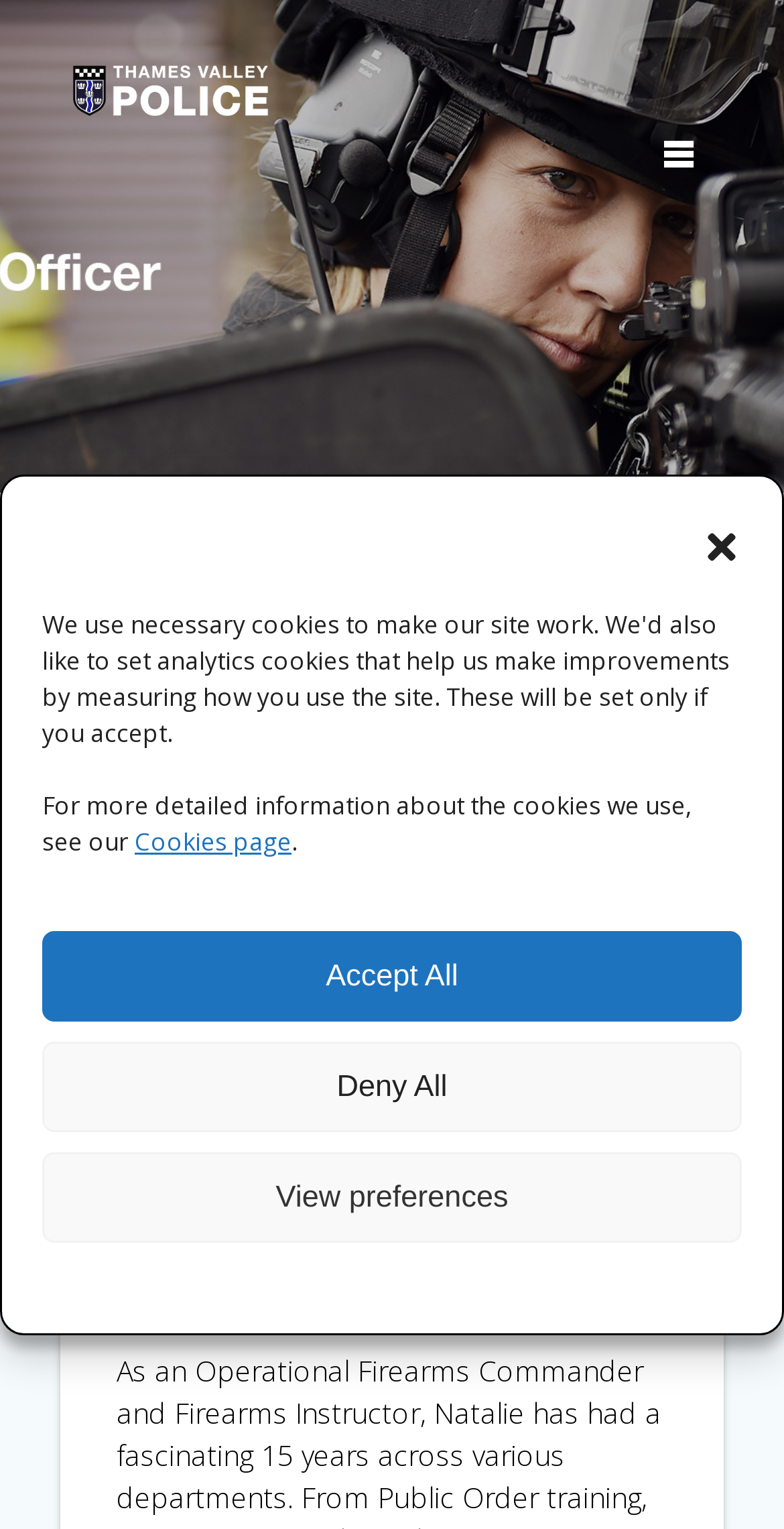What is the purpose of the 'Manage Cookie Consent' dialog?
Could you answer the question with a detailed and thorough explanation?

The 'Manage Cookie Consent' dialog is present on the webpage, and it contains buttons such as 'Accept All', 'Deny All', and 'View preferences', indicating that its purpose is to allow users to manage their cookie consent.